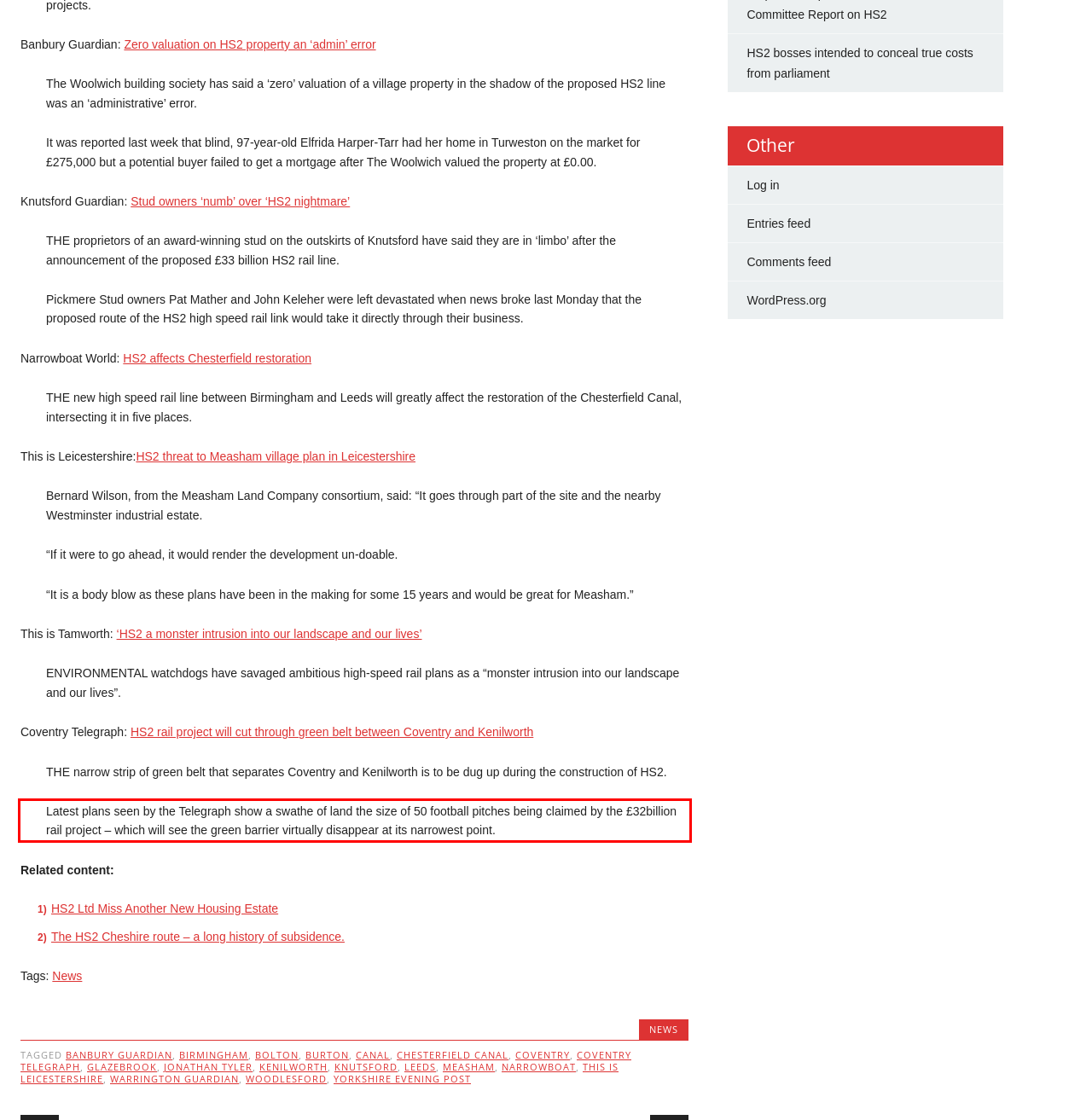Within the provided webpage screenshot, find the red rectangle bounding box and perform OCR to obtain the text content.

Latest plans seen by the Telegraph show a swathe of land the size of 50 football pitches being claimed by the £32billion rail project – which will see the green barrier virtually disappear at its narrowest point.